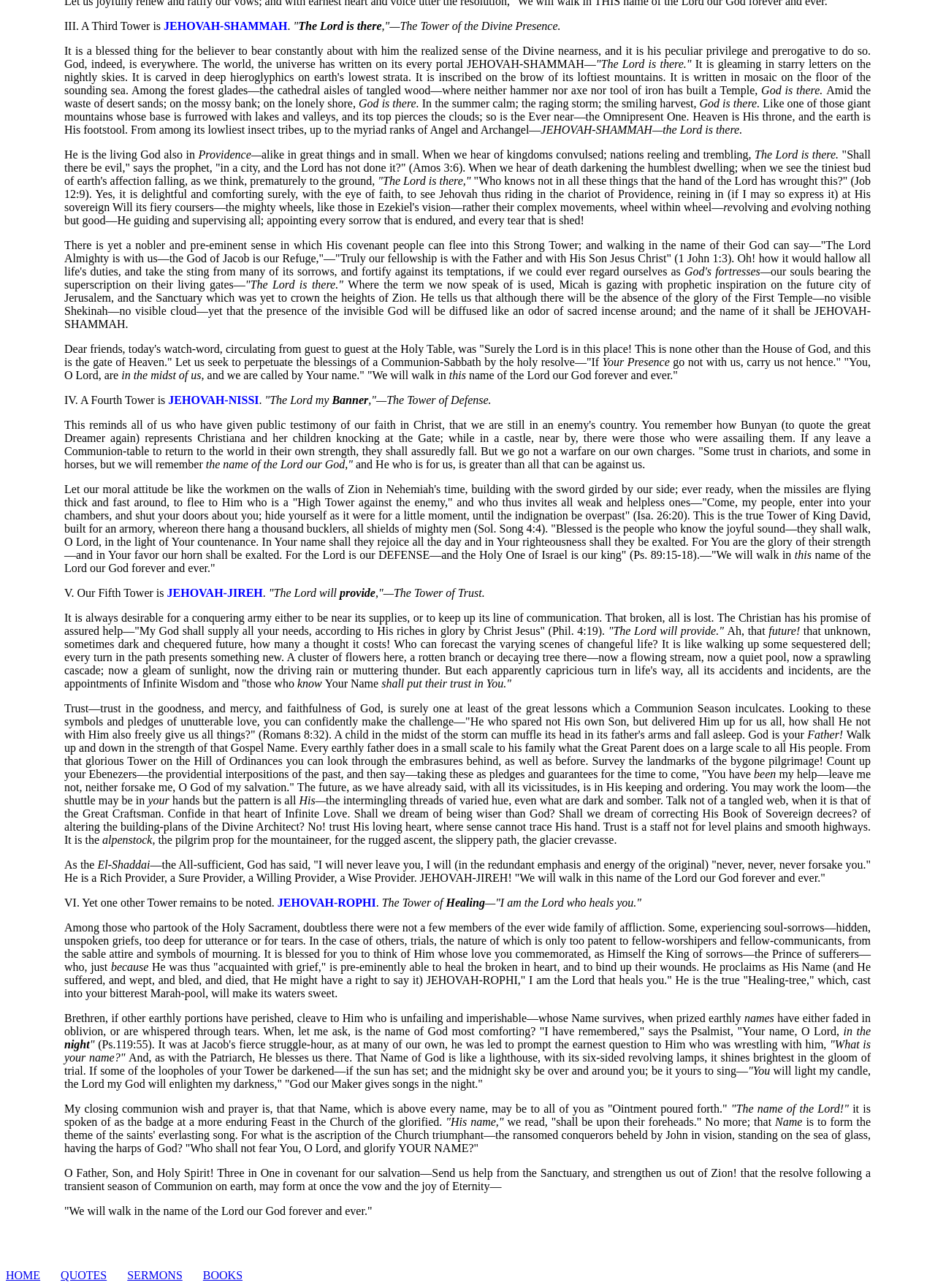What is the name of God that means 'The Lord will provide'?
With the help of the image, please provide a detailed response to the question.

The text mentions the name of God as JEHOVAH-JIREH, which means 'The Lord will provide'. This name is mentioned in the context of God's promise to supply all the needs of His people, and the assurance that He will provide for them.